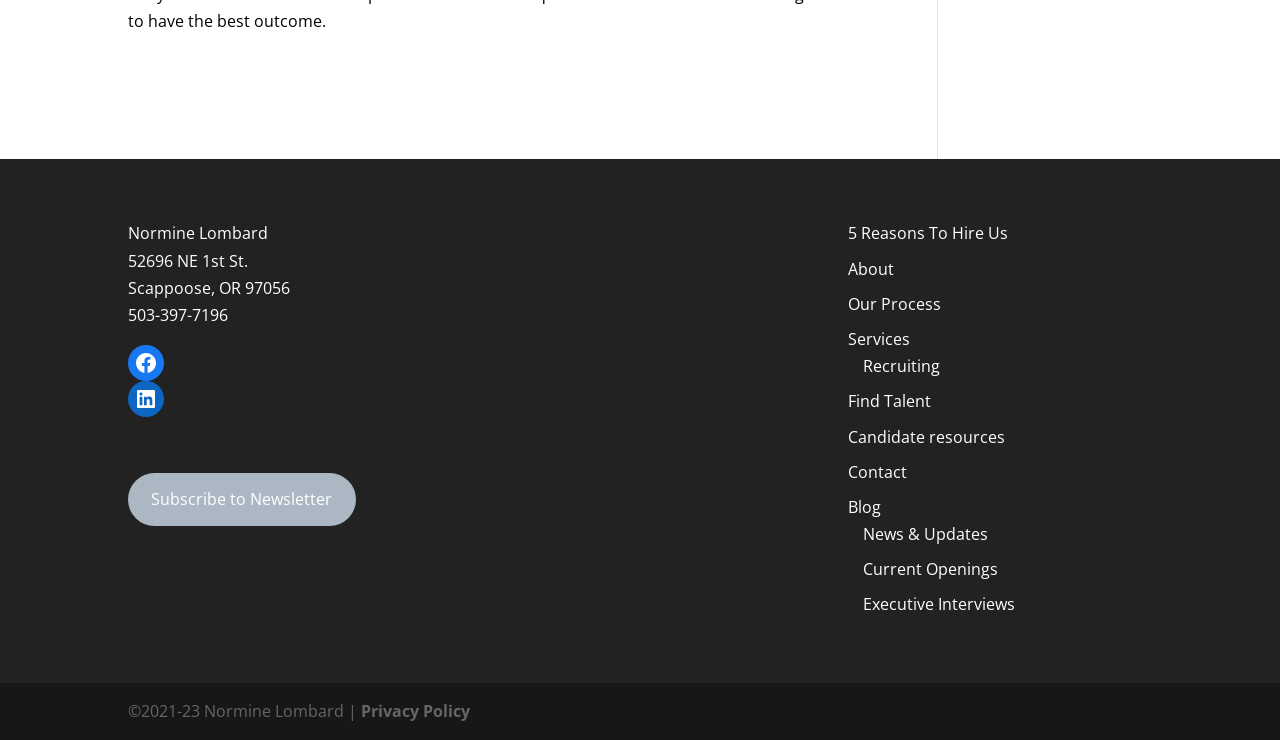Highlight the bounding box coordinates of the element you need to click to perform the following instruction: "Log in to the website."

None